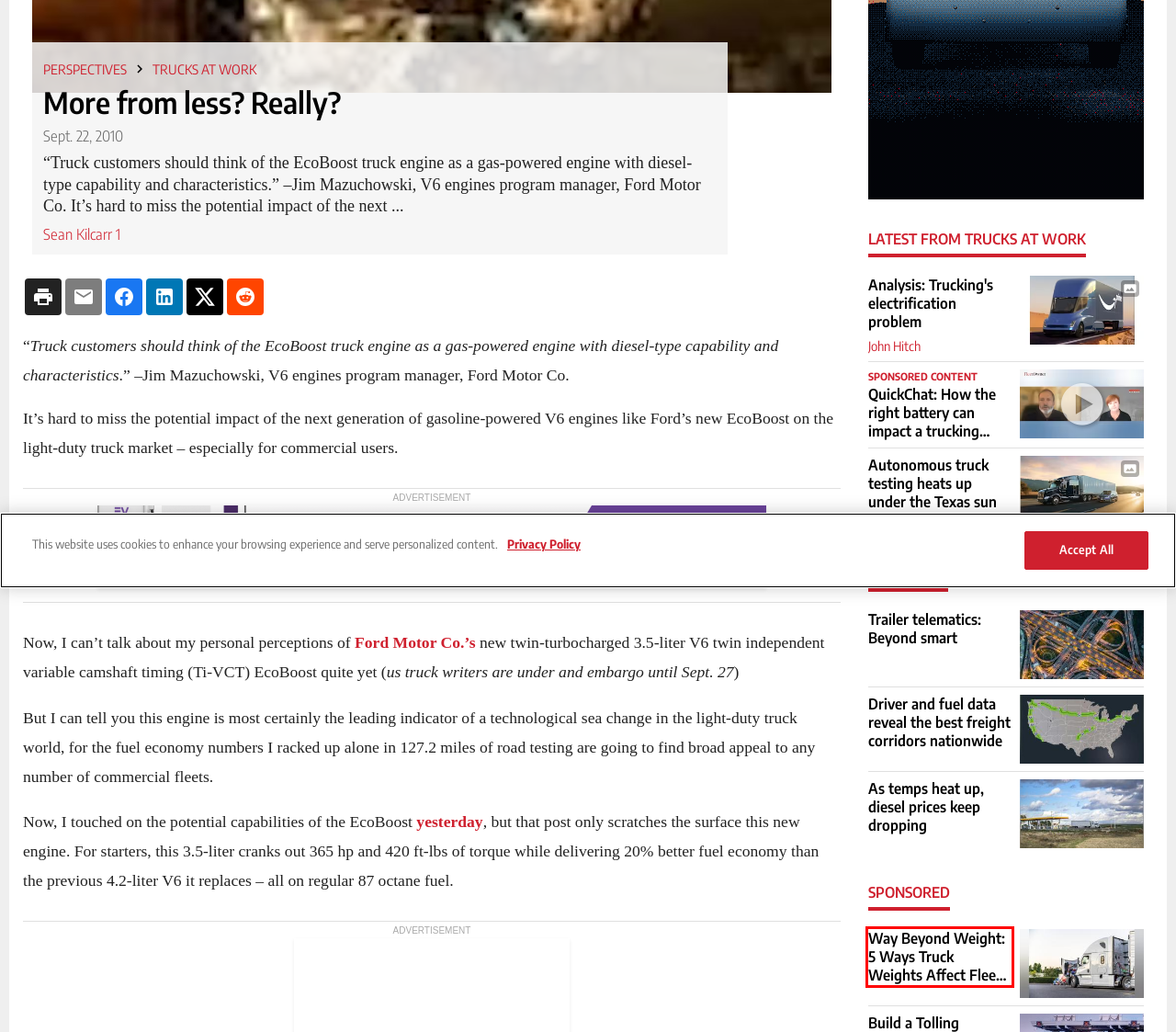Observe the screenshot of a webpage with a red bounding box highlighting an element. Choose the webpage description that accurately reflects the new page after the element within the bounding box is clicked. Here are the candidates:
A. International re-brands engine lineup | FleetOwner
B. Endeavor Business Media - More than a B2B Media Company
C. Way Beyond Weight: Five Ways Truck Weights Affect Fleet Operations | FleetOwner
D. Endeavor Business Media Legal Center
E. Diesel and gas prices continue to fall nationally as summer nears | FleetOwner
F. Best and worst interstate routes for U.S. truck drivers, ranked by Trucker Path | FleetOwner
G. FleetOwner - Customer Marketing: Commercial Vehicle
H. International introduces HT 530 engine | FleetOwner

C